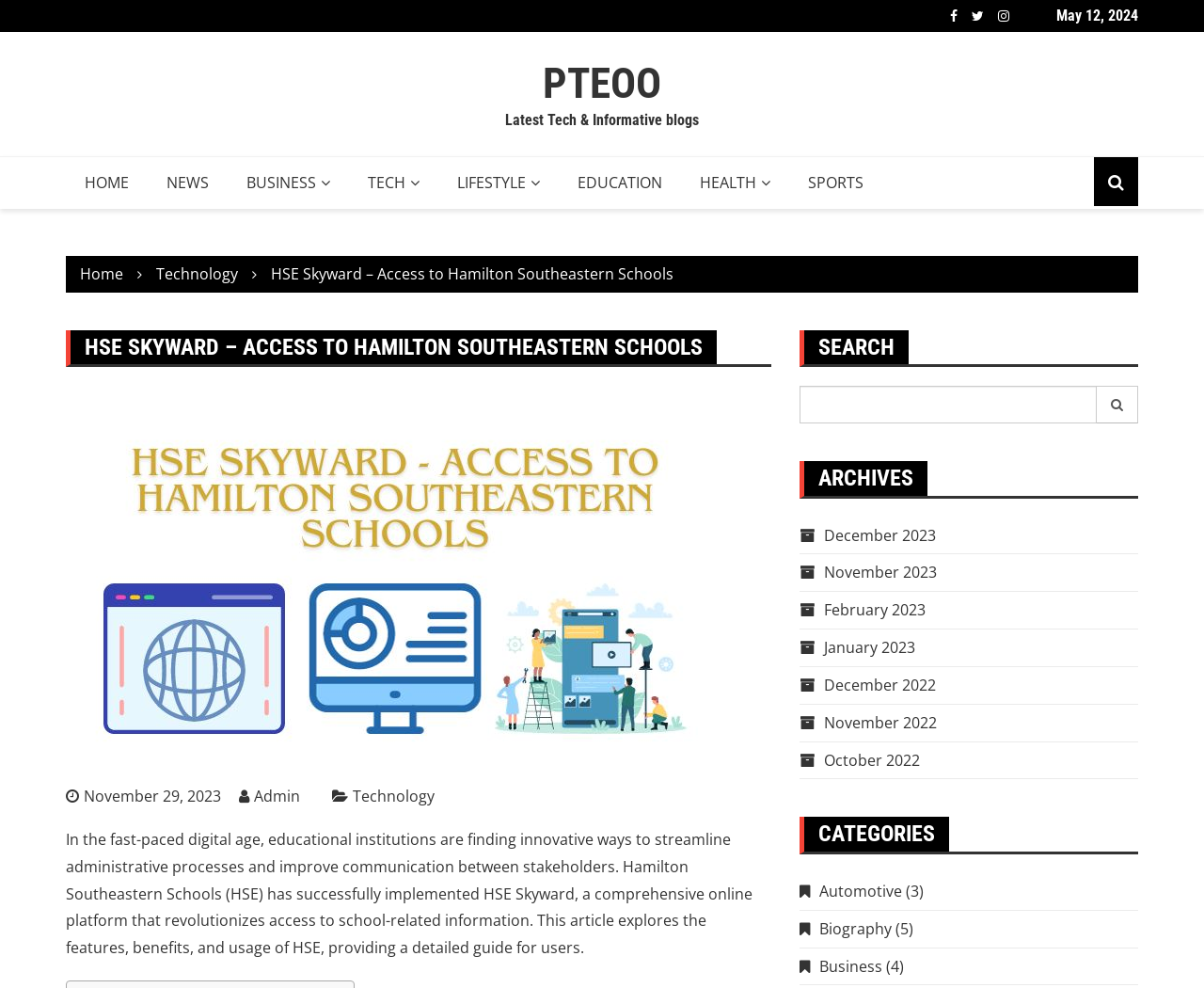What is the date displayed on the top of the webpage?
Please answer the question as detailed as possible based on the image.

The date is displayed on the top of the webpage, which can be found in the heading element with the text 'May 12, 2024'.